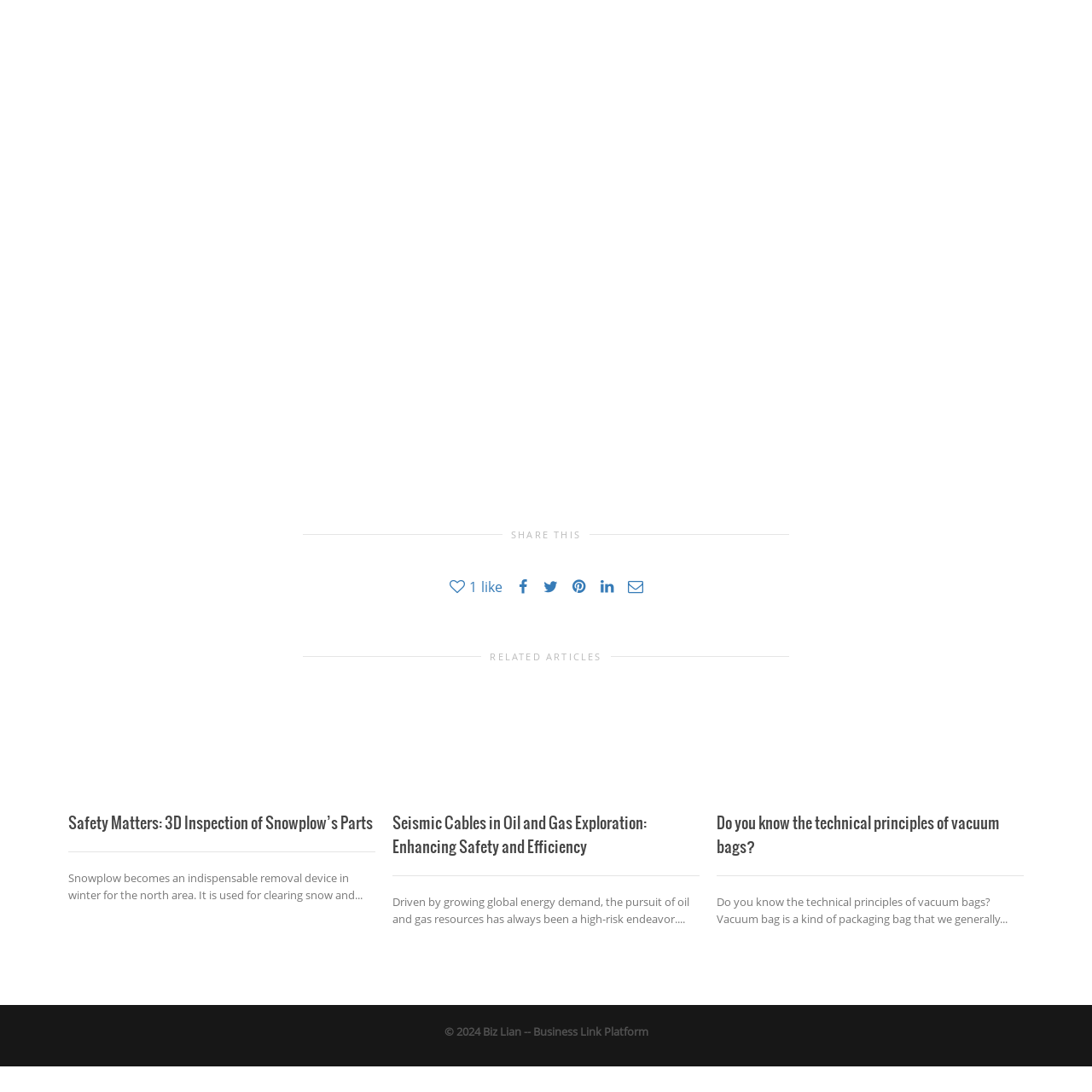Concentrate on the part of the image bordered in red, What does a snowplow symbolize in a community? Answer concisely with a word or phrase.

Resilience and preparedness